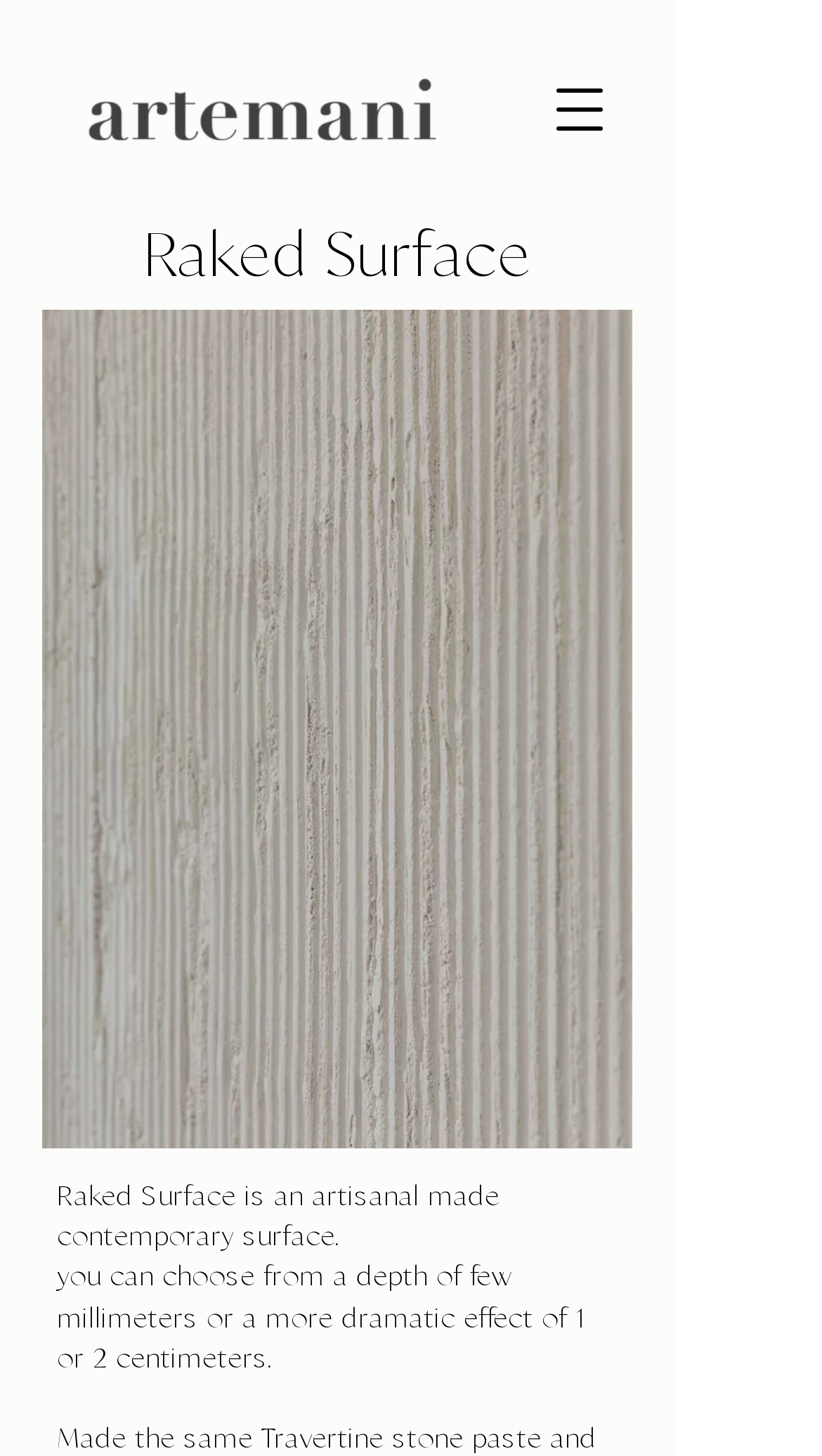What is the navigation menu button for?
Please describe in detail the information shown in the image to answer the question.

The navigation menu button is for opening the navigation menu, which is indicated by the 'hasPopup' property and the text 'Open navigation menu'.